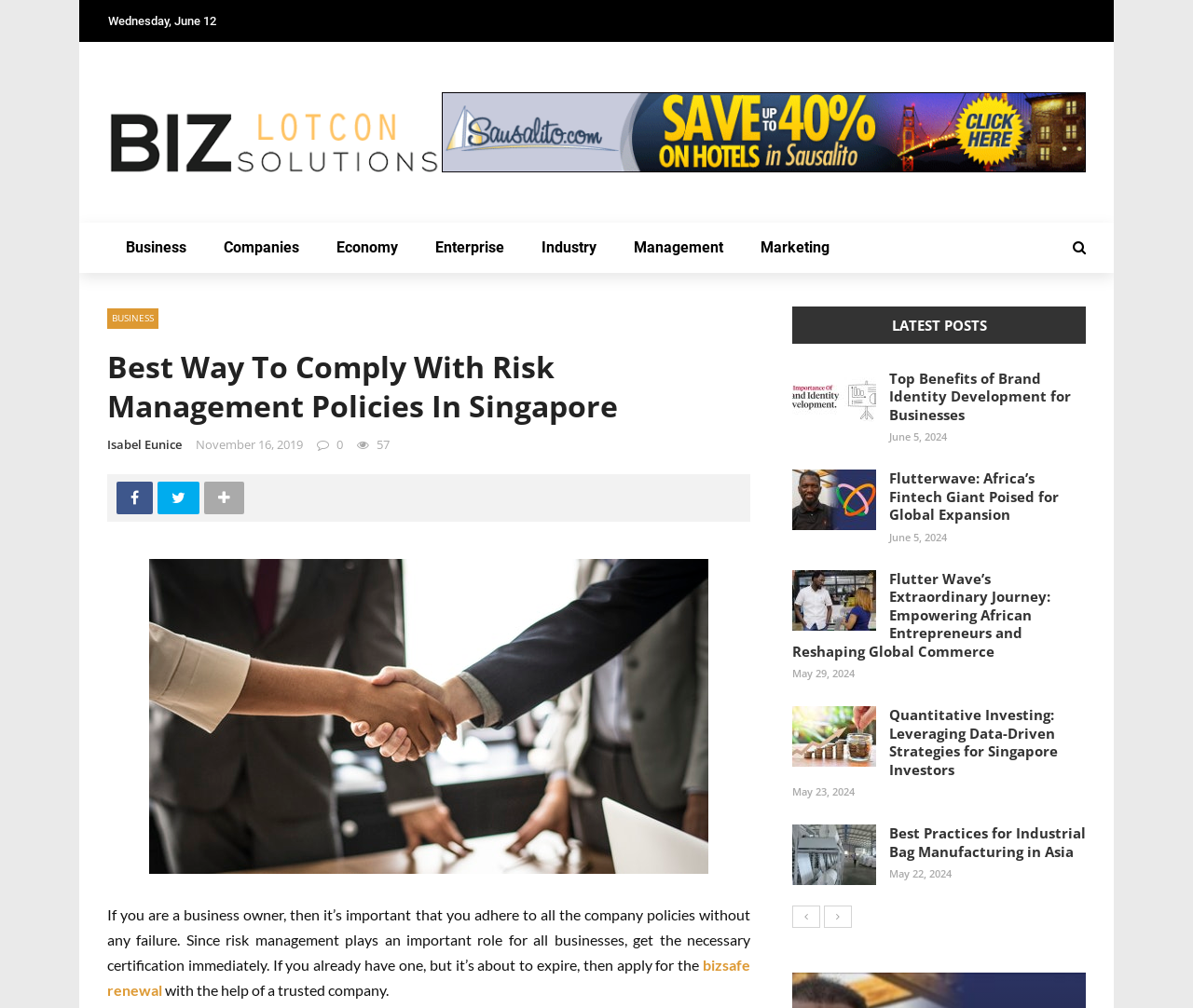Please identify the bounding box coordinates of the clickable element to fulfill the following instruction: "Visit the Facebook page". The coordinates should be four float numbers between 0 and 1, i.e., [left, top, right, bottom].

[0.098, 0.478, 0.132, 0.51]